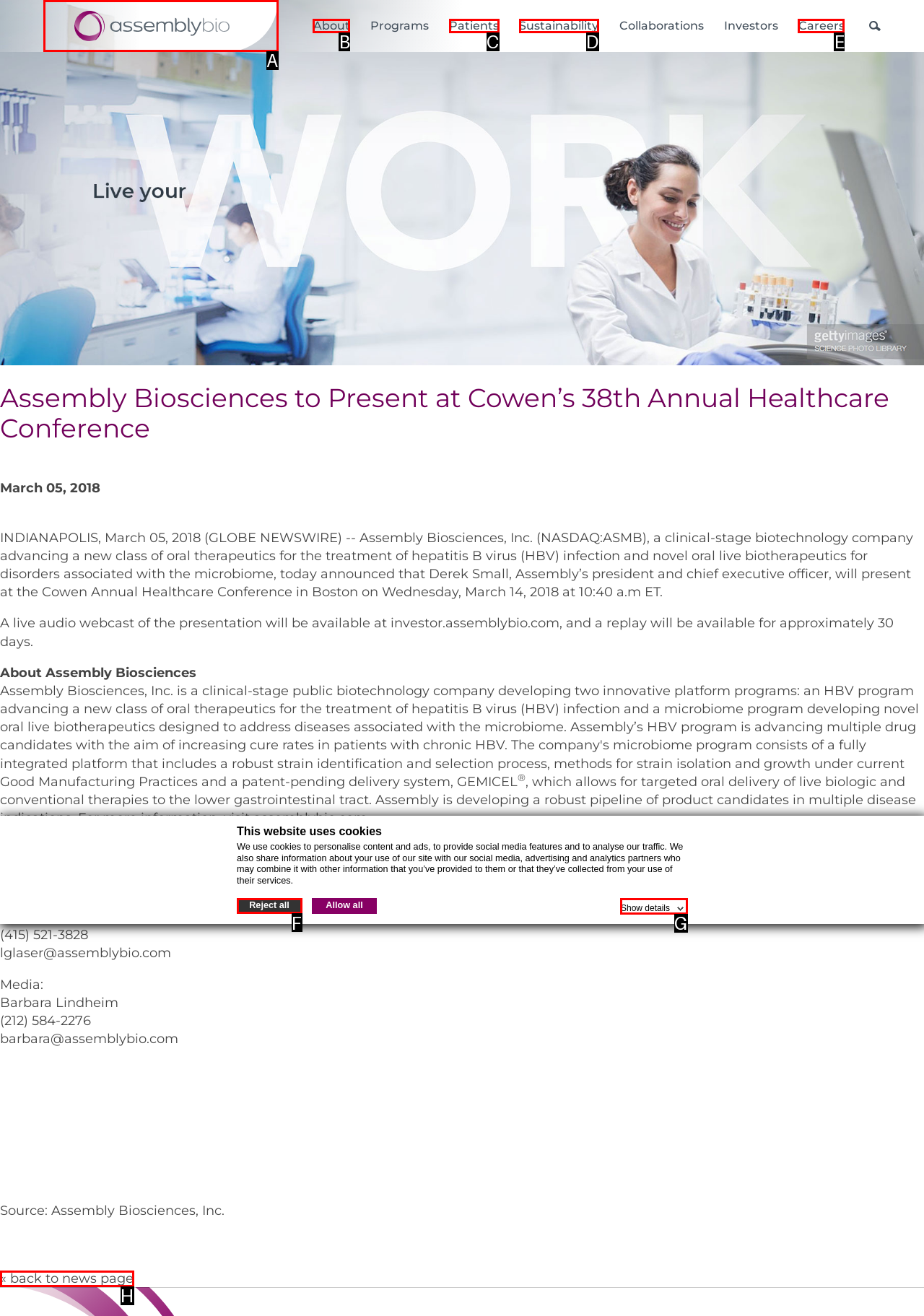Please indicate which HTML element should be clicked to fulfill the following task: Click the AssemblyBio logo. Provide the letter of the selected option.

A